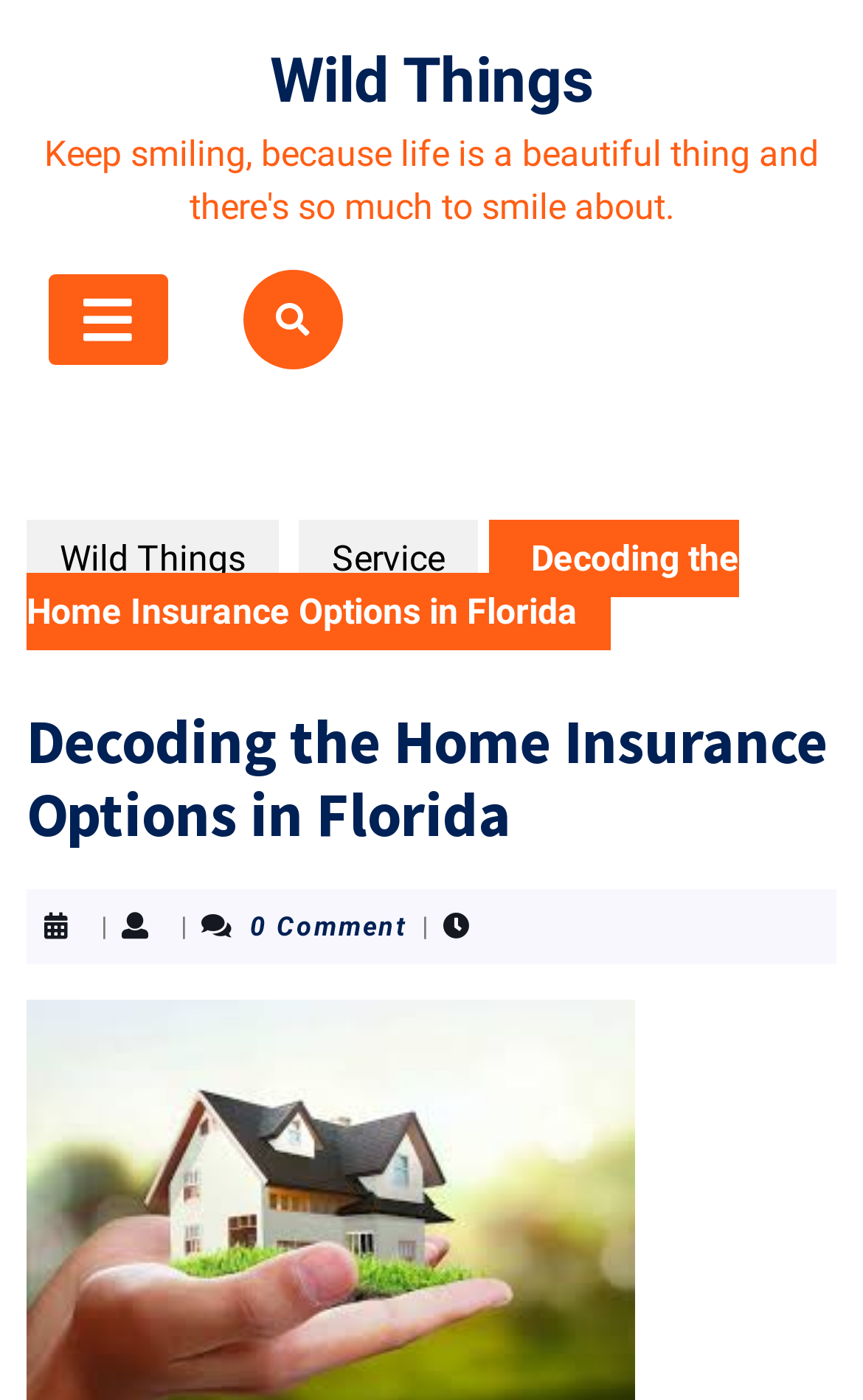Elaborate on the information and visuals displayed on the webpage.

The webpage is about decoding home insurance options in Florida, with a focus on the company "Wild Things". At the top left of the page, there is a link to "Wild Things" with an open button next to it. Below this, there is a row of links, including another "Wild Things" link, a "Service" link, and a small icon represented by "\uf002". 

The main title of the page, "Decoding the Home Insurance Options in Florida", is prominently displayed in the top half of the page, with a smaller subtitle or description below it. To the right of the title, there are three vertical lines, with "0 Comment" written in between the second and third lines.